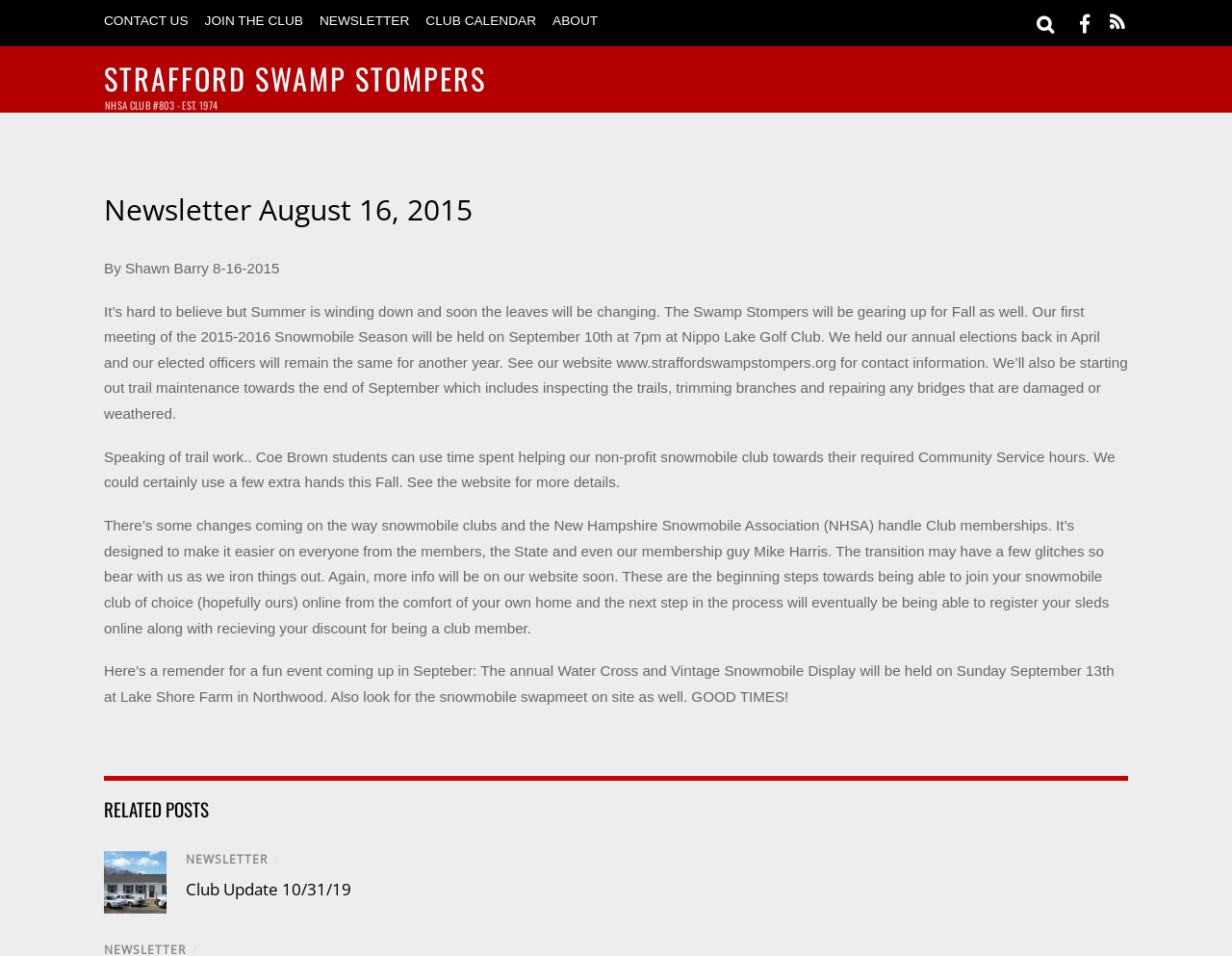Predict the bounding box for the UI component with the following description: "Newsletter".

[0.151, 0.891, 0.217, 0.908]